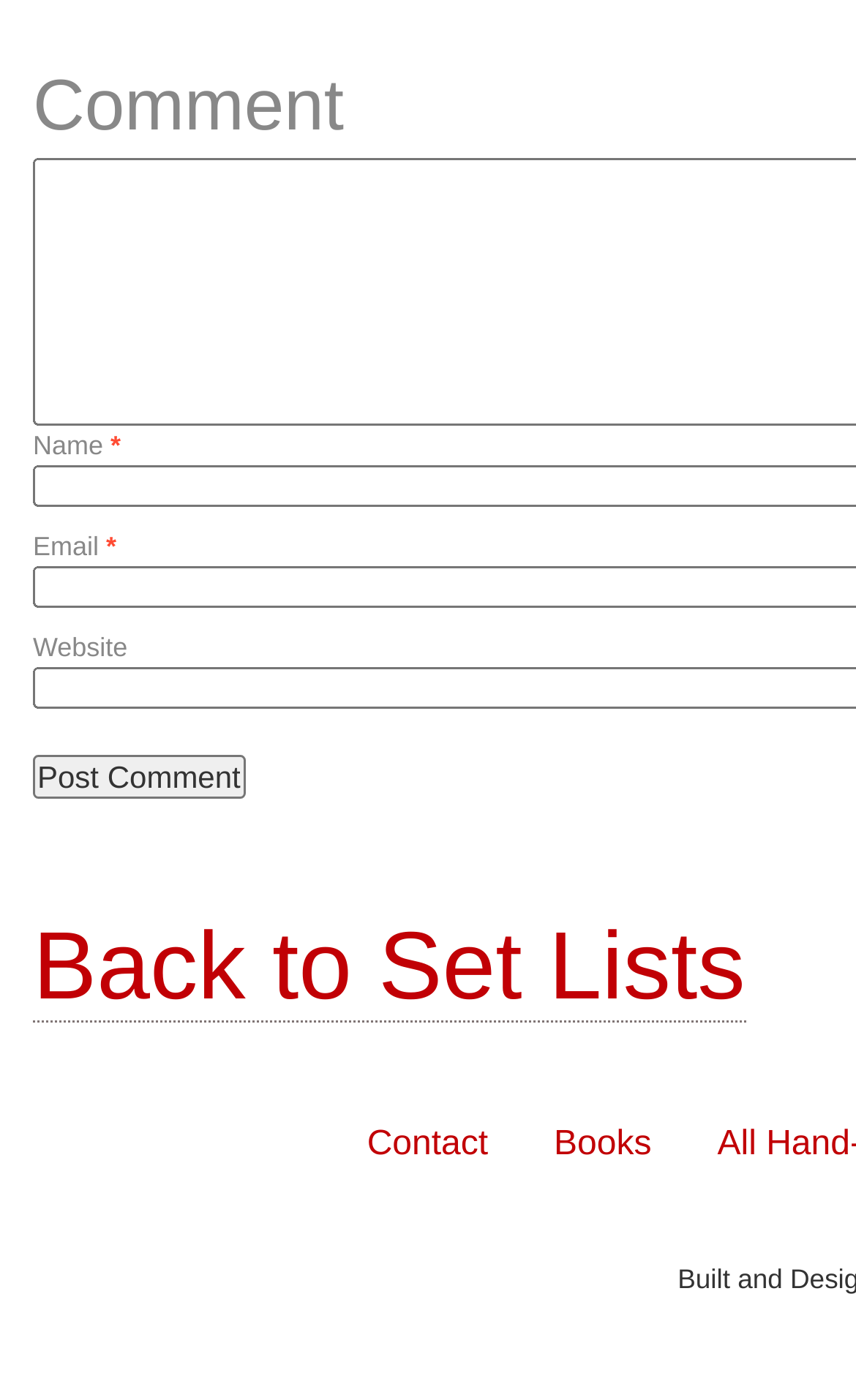Provide a short answer using a single word or phrase for the following question: 
What is the link at the top-right corner?

Back to Set Lists